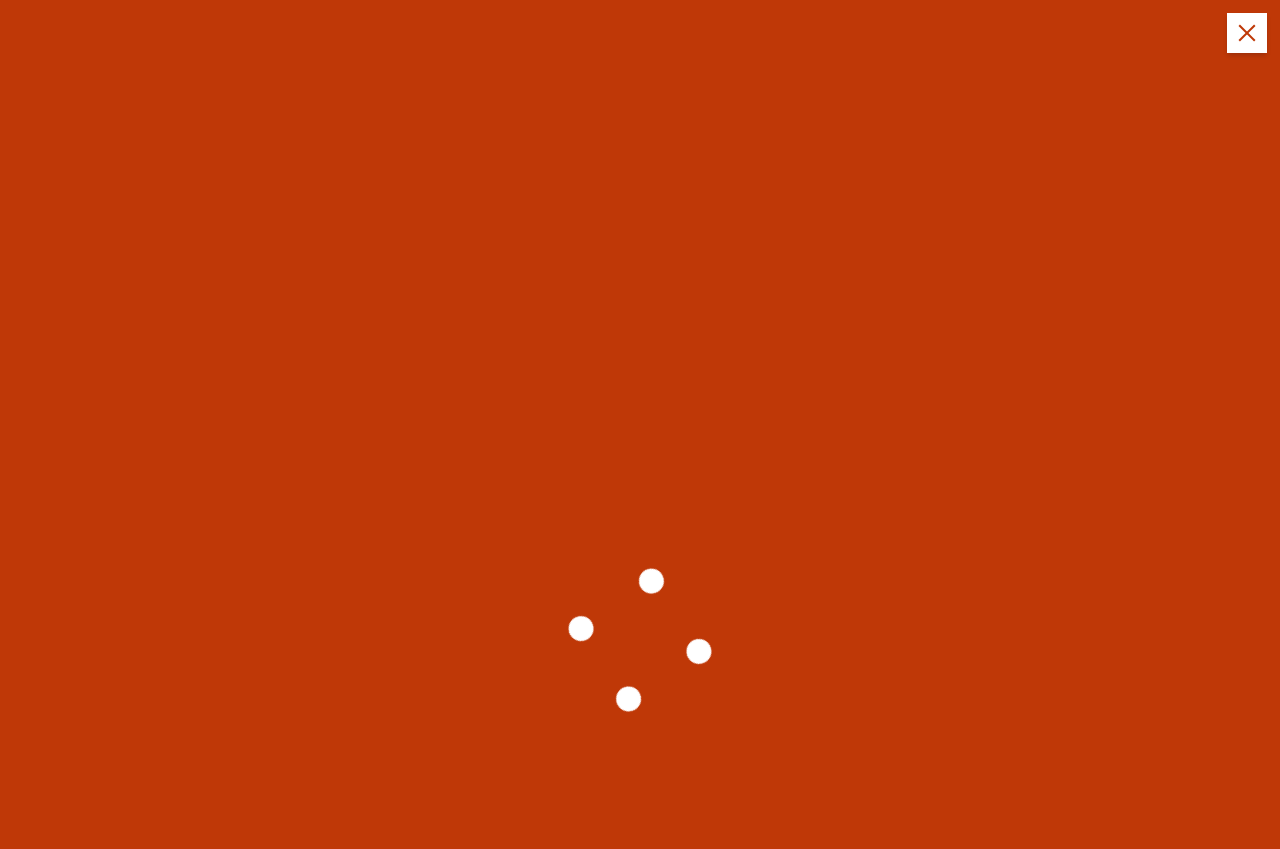What is the purpose of the search box?
Based on the image, answer the question with as much detail as possible.

I found the answer by looking at the search box element, which has a static text element with the text 'Search' and a searchbox element. This suggests that the purpose of the search box is to search the website for specific content.